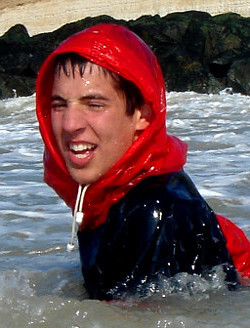What is the man doing in the image?
Look at the image and respond with a one-word or short-phrase answer.

Surfing